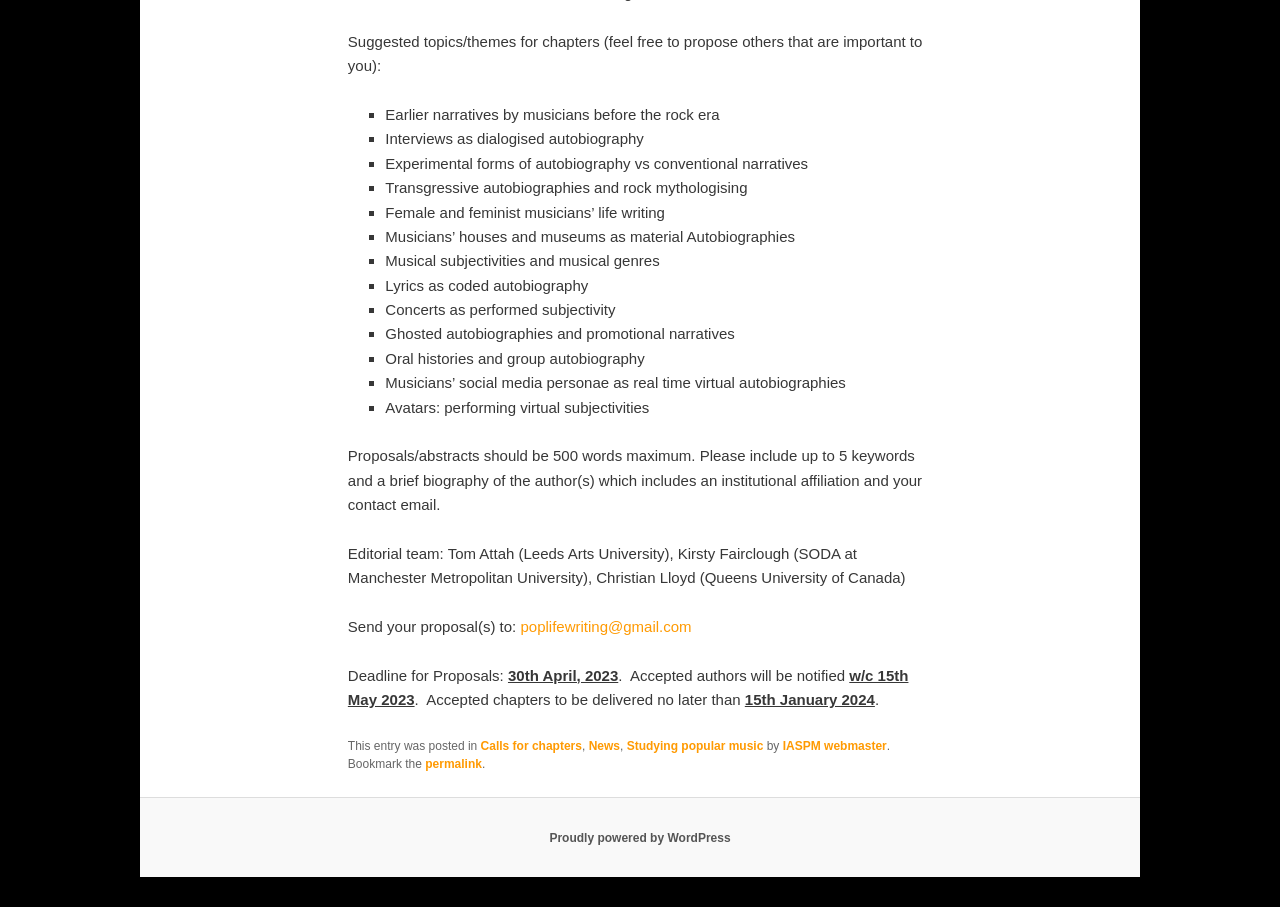Give a one-word or short-phrase answer to the following question: 
Where should proposals be sent?

poplifewriting@gmail.com